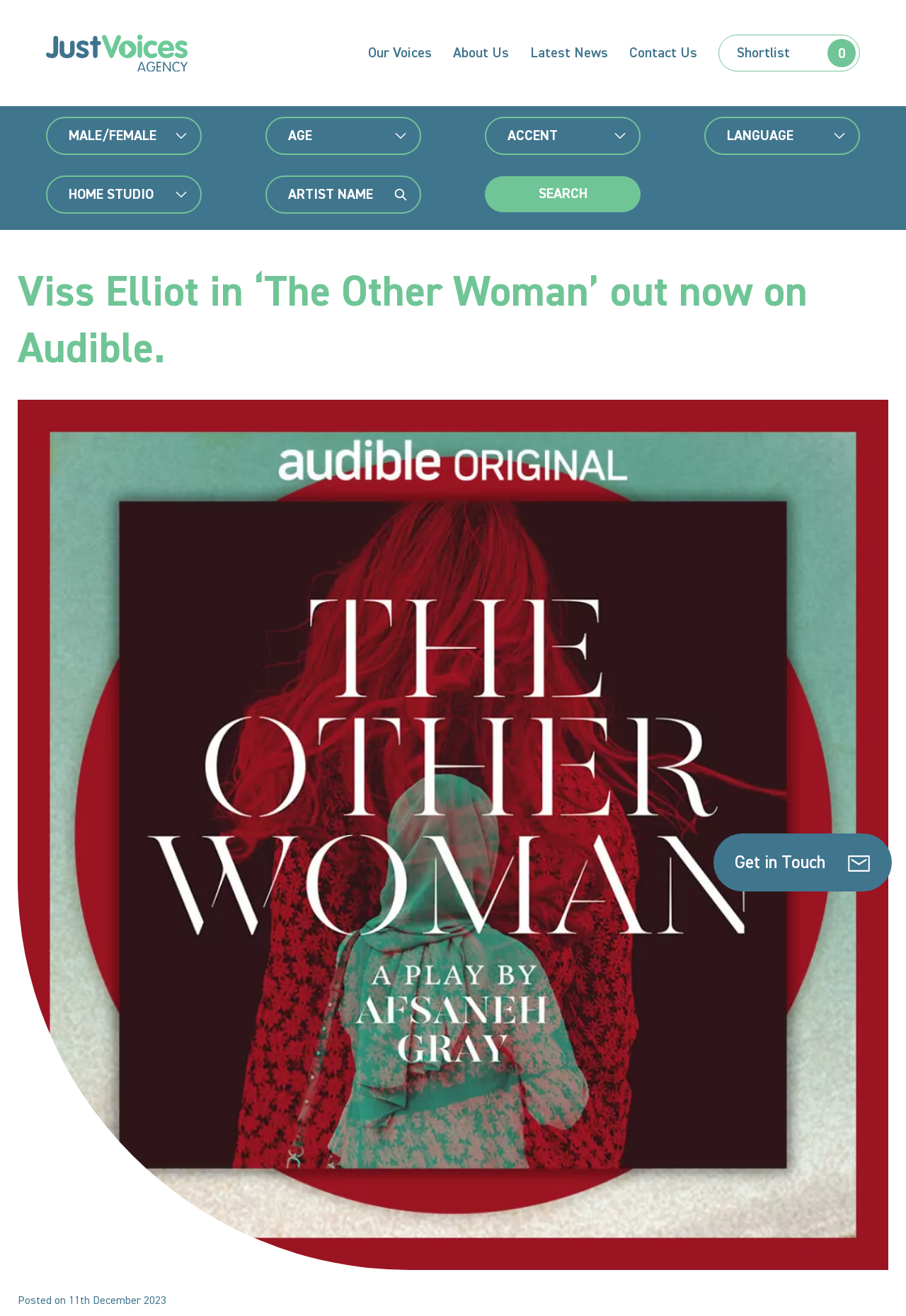Pinpoint the bounding box coordinates for the area that should be clicked to perform the following instruction: "Type in the 'Artist Name' textbox".

[0.318, 0.141, 0.428, 0.155]